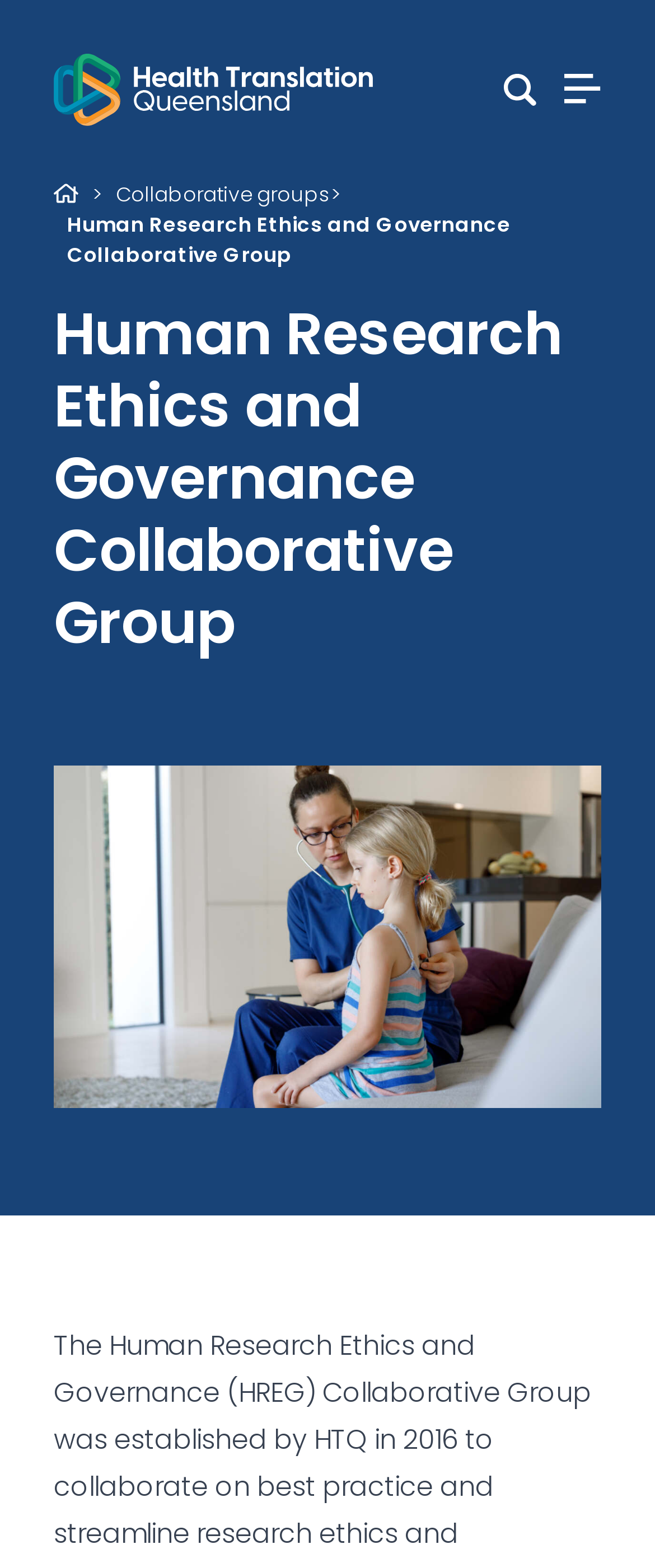Write an exhaustive caption that covers the webpage's main aspects.

The webpage is about the Human Research Ethics and Governance Collaborative Group, which is part of Health Translation Queensland. At the top left of the page, there is a logo of Health Translation Queensland, which is also a link. Below the logo, there are three links aligned horizontally, with the first one being an arrow icon pointing to the right.

To the right of the logo, there is a heading that reads "Human Research Ethics and Governance Collaborative Group". Below this heading, there is a subheading that provides more information about the group's purpose, which is to collaborate around best practices and streamline research ethics and governance.

Further down the page, there is another heading, but its text is not provided. Below this heading, there is a large image that takes up most of the width of the page. The image is likely related to the group's activities or research.

There are a total of four links on the page, including the logo, and three links aligned horizontally below the logo. There are also two headings, one of which is a subheading that provides more information about the group. The page has a simple layout, with elements aligned horizontally and vertically to create a clear structure.